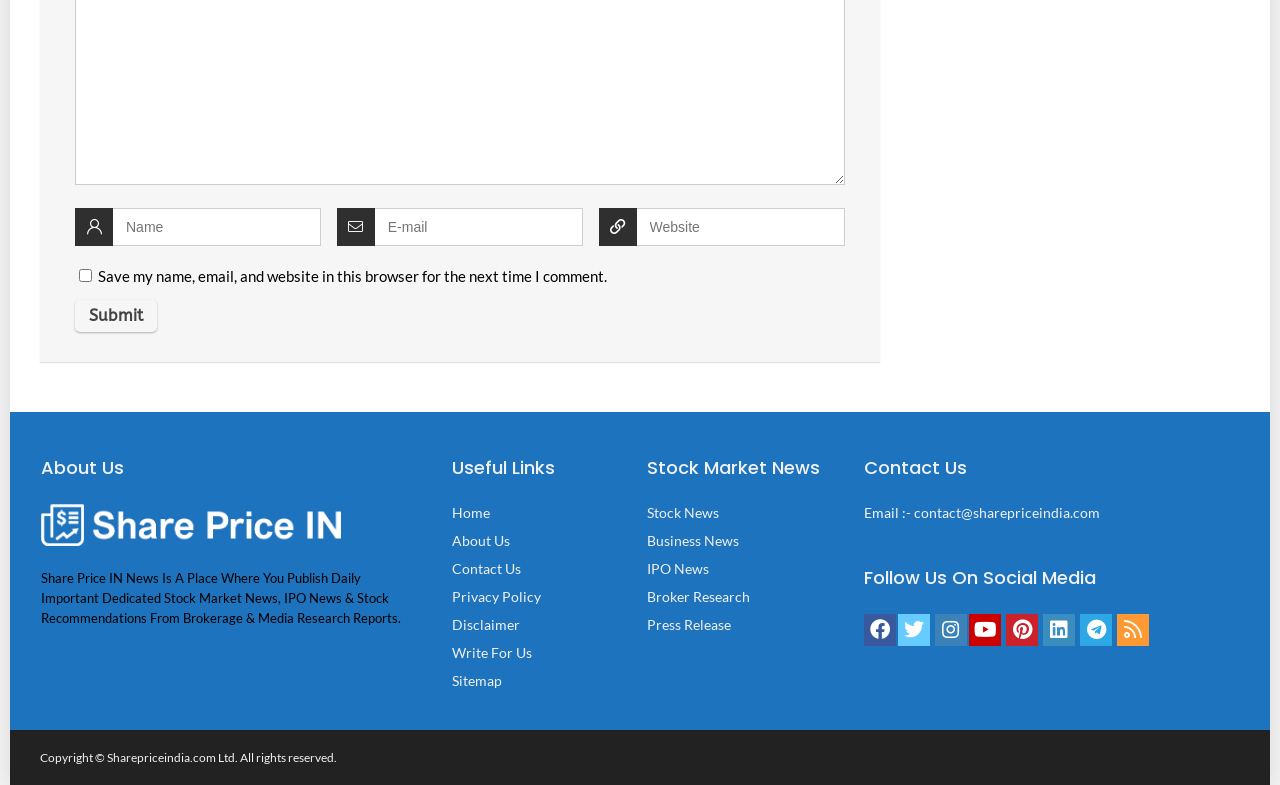Give a succinct answer to this question in a single word or phrase: 
How can users contact the website?

Email or social media